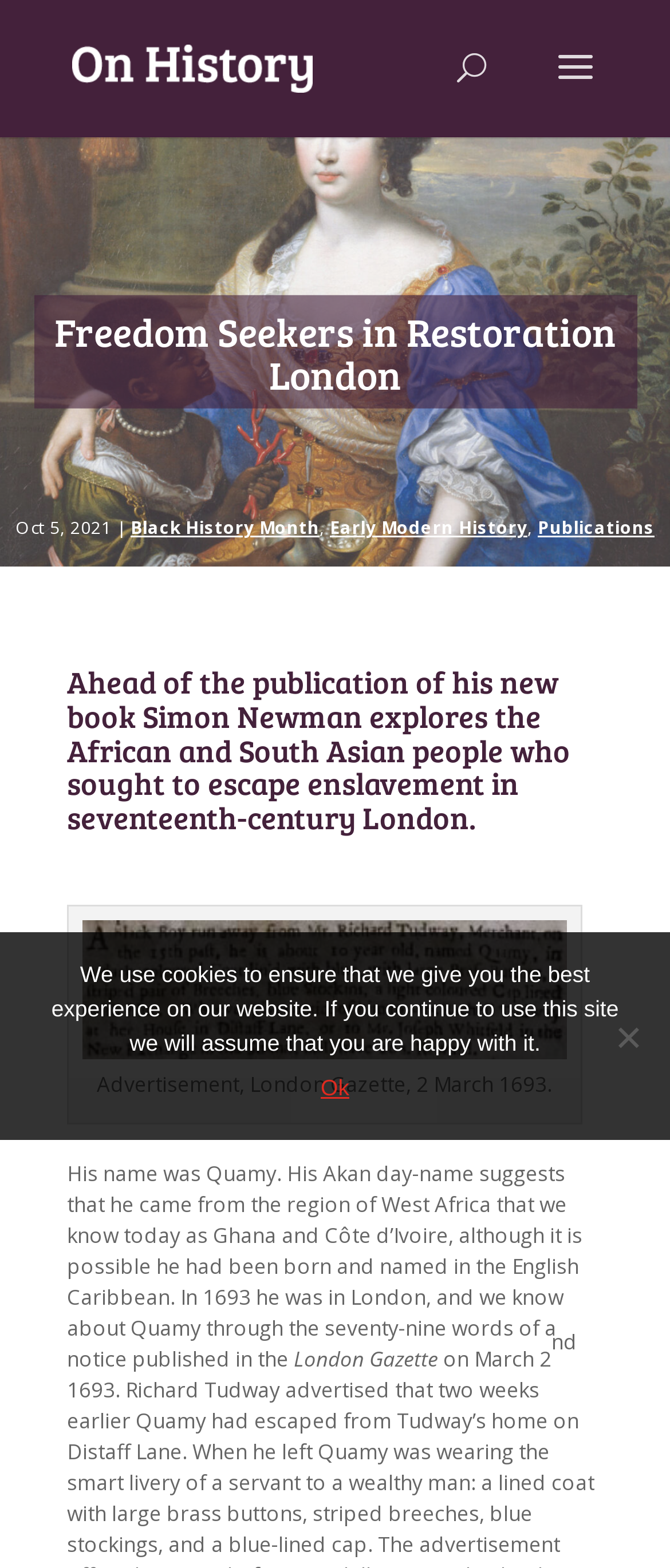Where did Quamy possibly come from?
Examine the image closely and answer the question with as much detail as possible.

According to the article, Quamy's Akan day-name suggests that he came from the region of West Africa that we know today as Ghana and Côte d'Ivoire, although it is possible he had been born and named in the English Caribbean.